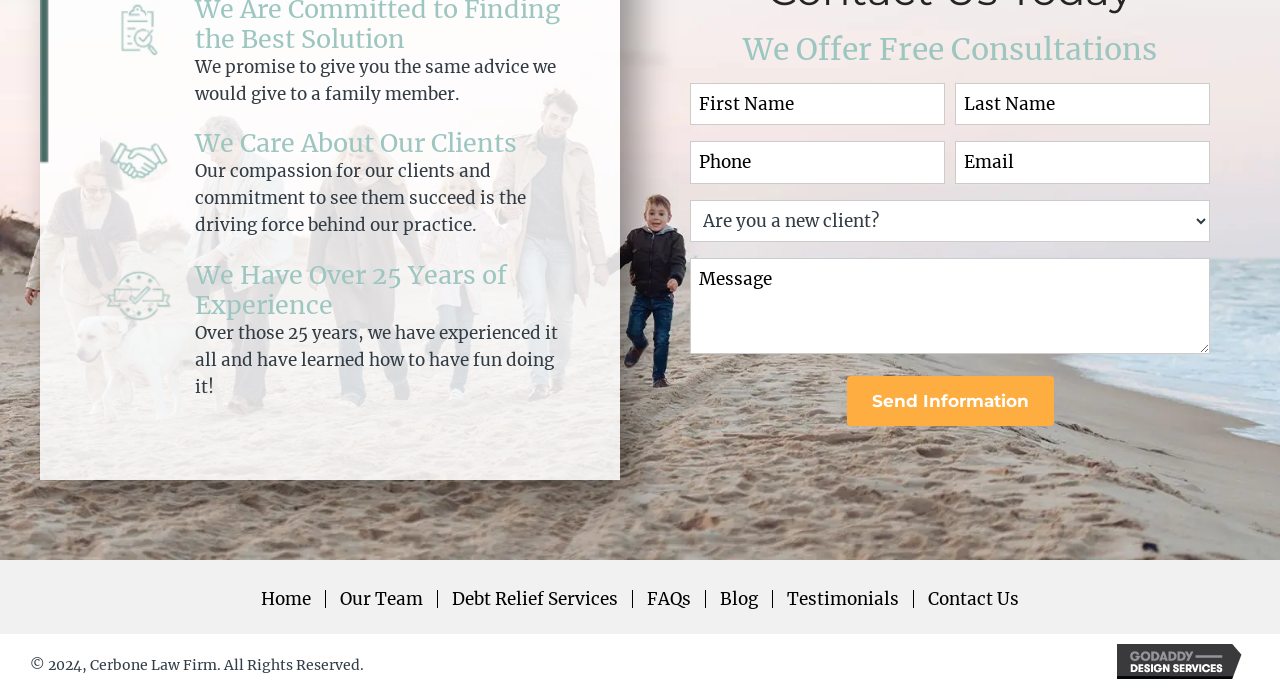Using the description "value="Send Information"", predict the bounding box of the relevant HTML element.

[0.661, 0.545, 0.823, 0.618]